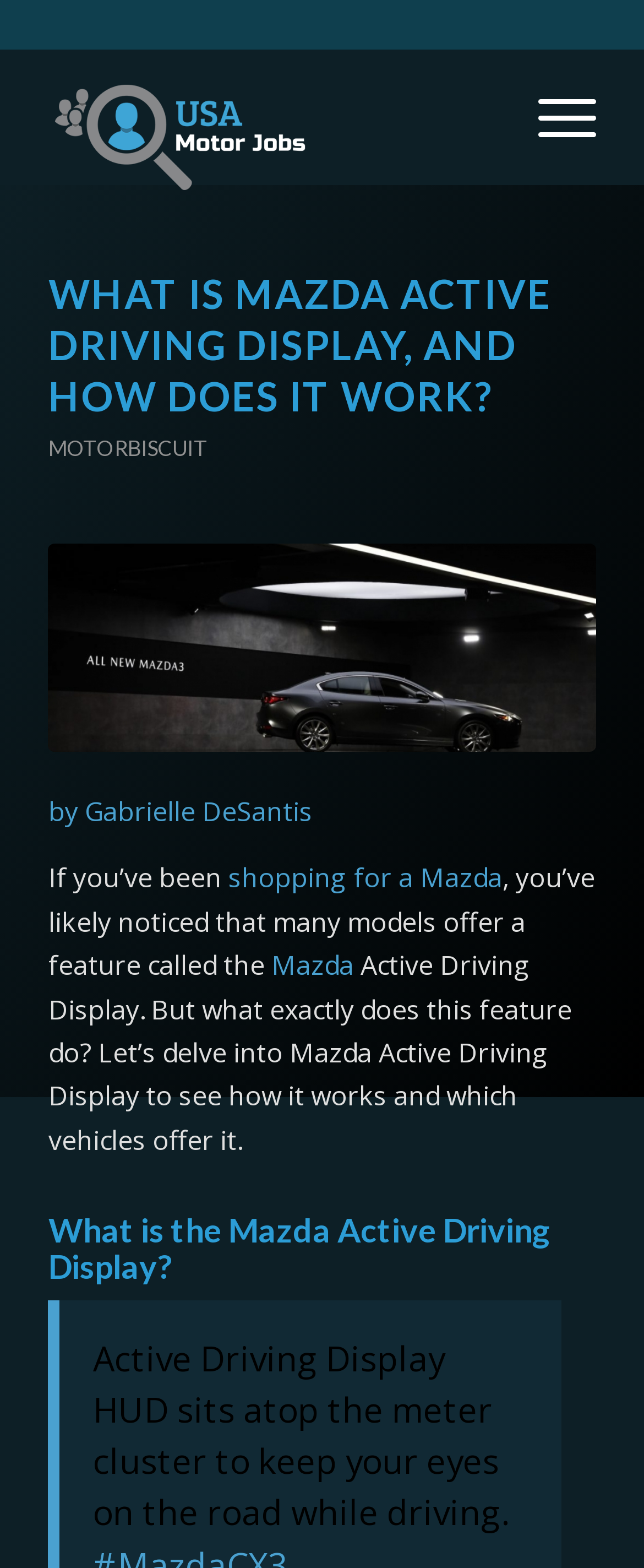Generate a thorough explanation of the webpage's elements.

The webpage is about Mazda's Active Driving Display feature, with the main title "What Is Mazda Active Driving Display, and How Does It Work?" at the top. Below the title, there is a logo of USAMotorJobs on the left and a menu link on the right. 

Underneath the title, there is a header section that contains a heading with the same title as the main title, followed by a link to MOTORBISCUIT and an image link to Mazda3-1024x683.jpg. 

The article starts with a paragraph of text that begins with "If you’ve been shopping for a Mazda" and continues to explain the Mazda Active Driving Display feature. The text is divided into several sections, with links to relevant keywords like "Mazda" and "shopping for a Mazda". 

Further down, there is a subheading "What is the Mazda Active Driving Display?" followed by a paragraph of text that describes the feature in more detail. The text is positioned to the right of the subheading. 

There are a total of 5 links on the page, including the menu link, the USAMotorJobs logo, and links to MOTORBISCUIT, Mazda3-1024x683.jpg, and "Mazda". There is also one image on the page, which is the USAMotorJobs logo.